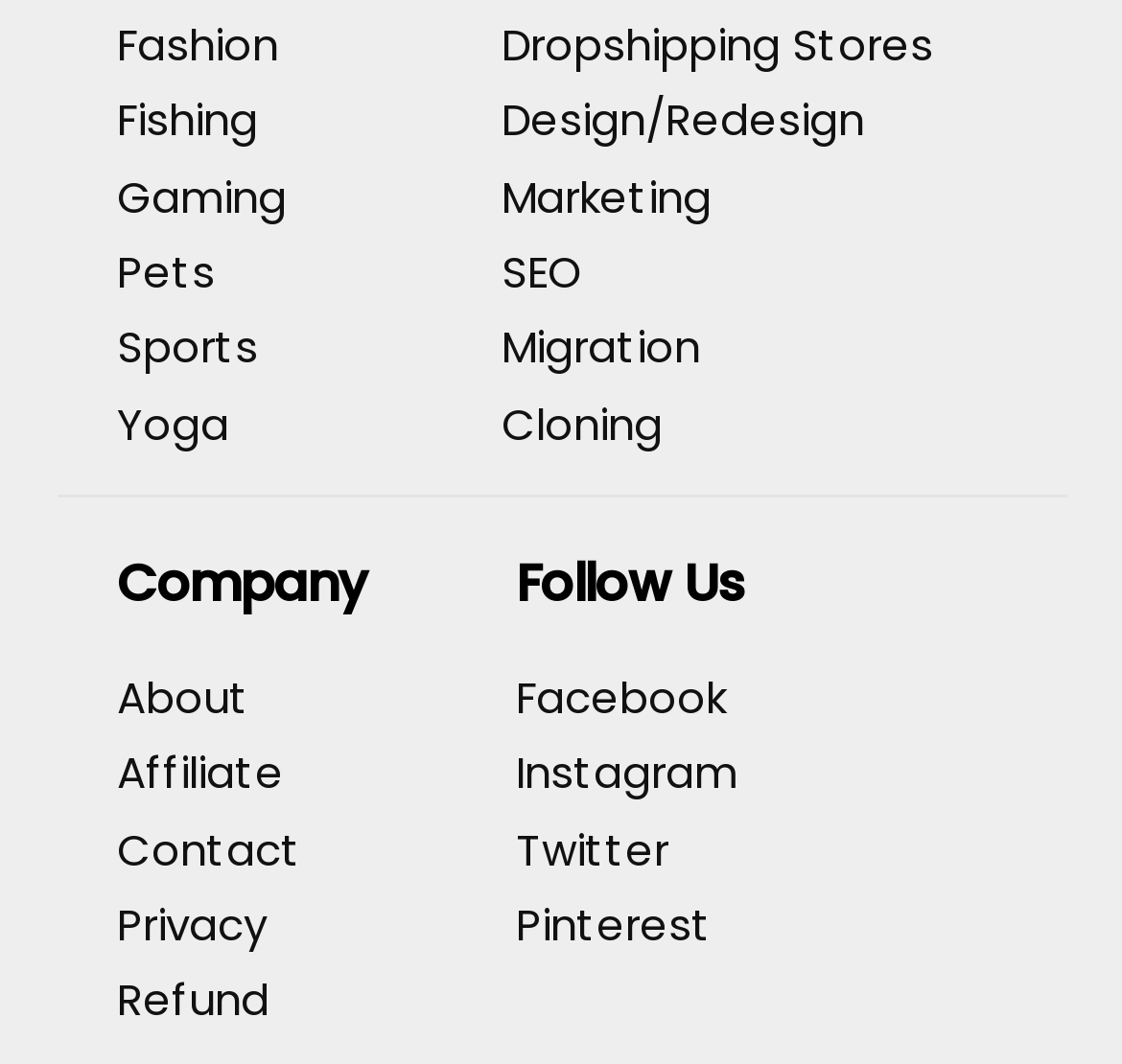Please find the bounding box coordinates of the element's region to be clicked to carry out this instruction: "Visit the About page".

[0.104, 0.626, 0.222, 0.683]